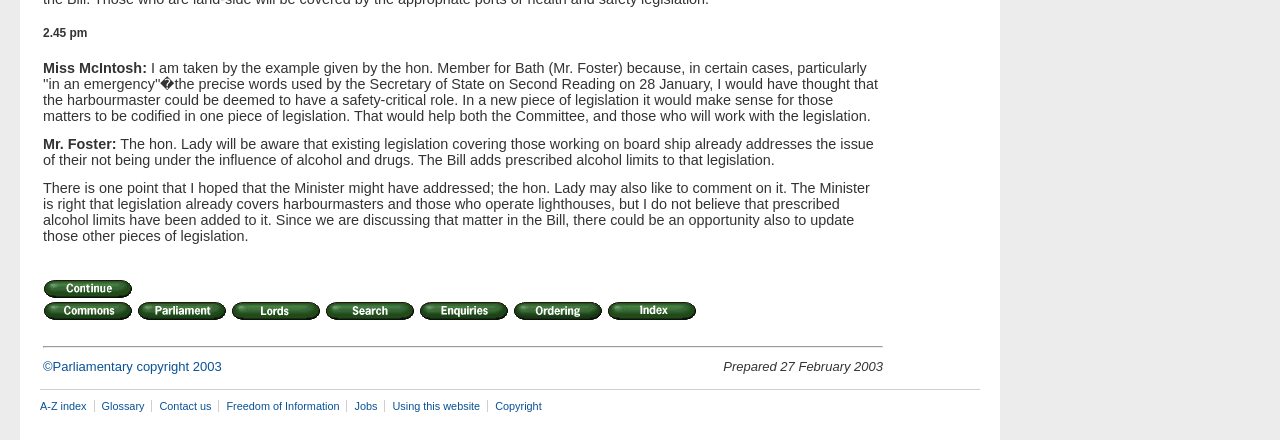Please find the bounding box coordinates of the element's region to be clicked to carry out this instruction: "Contact us".

[0.119, 0.909, 0.171, 0.936]